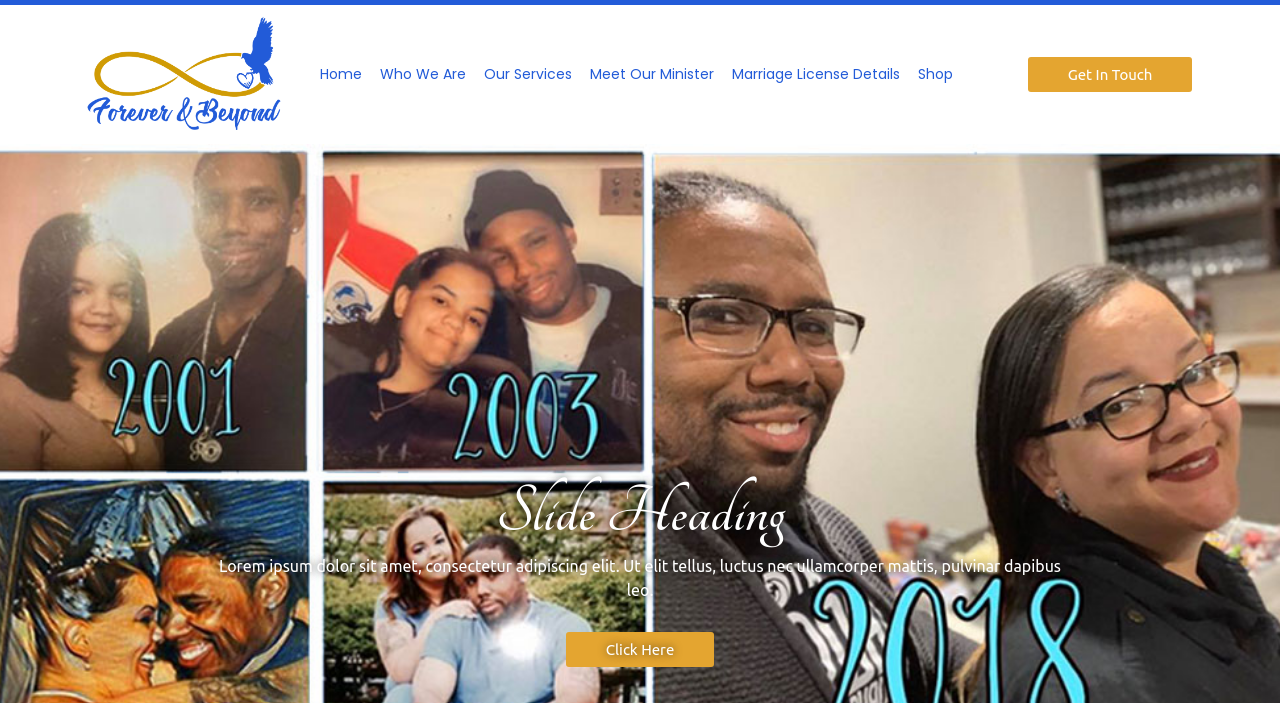Determine the bounding box coordinates for the clickable element required to fulfill the instruction: "Click on the 'Get In Touch' link". Provide the coordinates as four float numbers between 0 and 1, i.e., [left, top, right, bottom].

[0.803, 0.081, 0.932, 0.131]